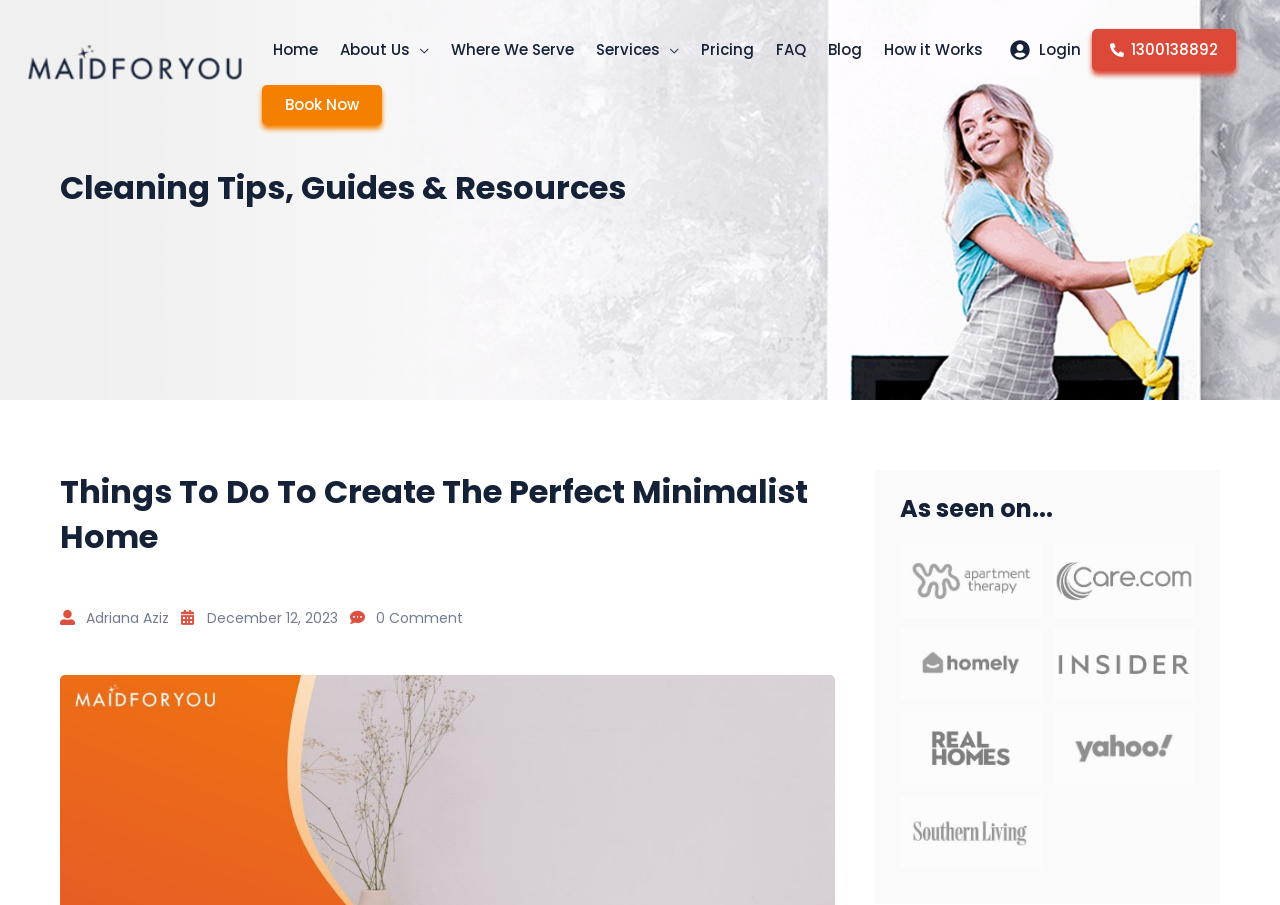Find the bounding box coordinates of the clickable area required to complete the following action: "Click on the 'About Us Menu Toggle'".

[0.257, 0.017, 0.344, 0.094]